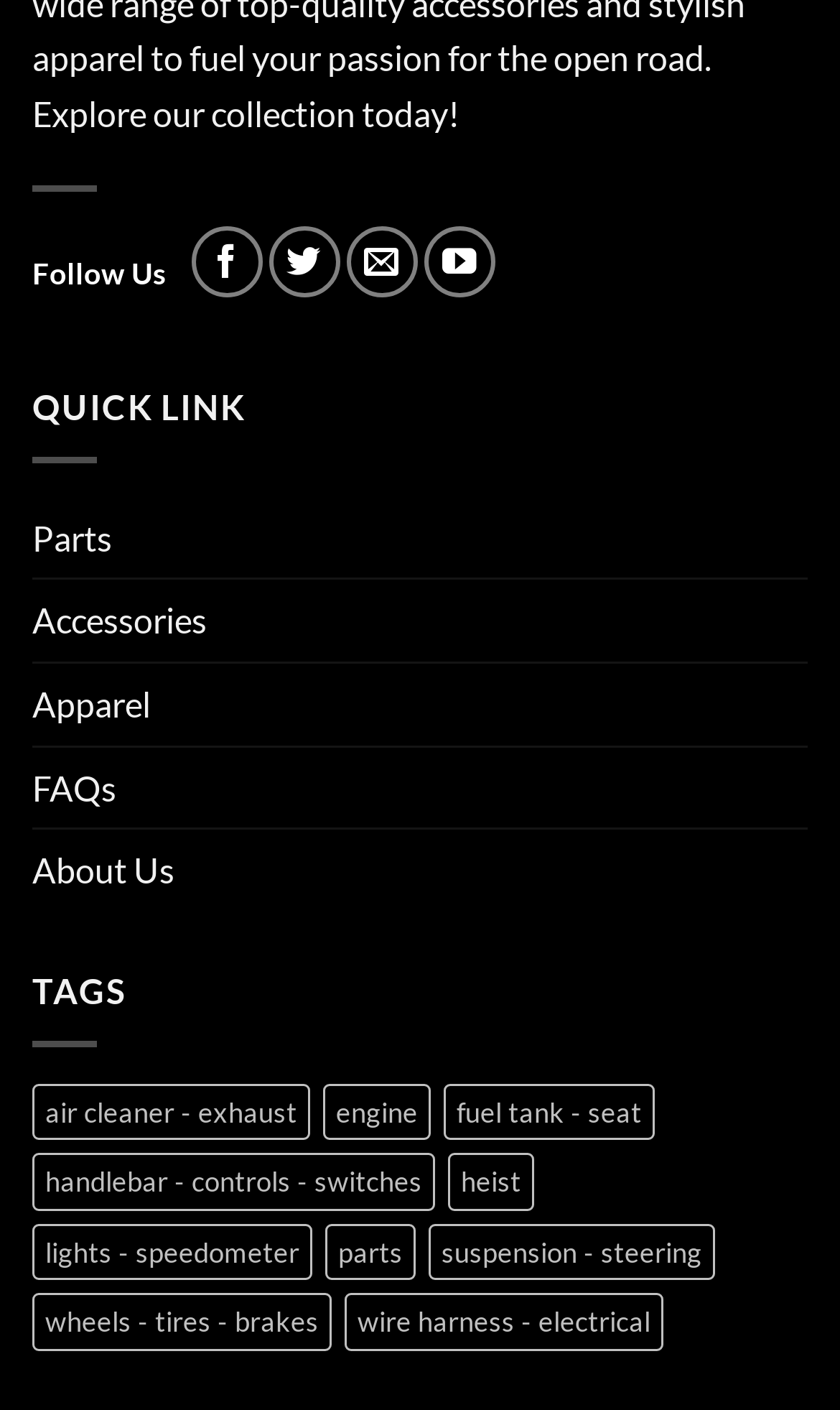Locate the bounding box coordinates of the element that needs to be clicked to carry out the instruction: "Follow on Facebook". The coordinates should be given as four float numbers ranging from 0 to 1, i.e., [left, top, right, bottom].

[0.227, 0.161, 0.312, 0.212]